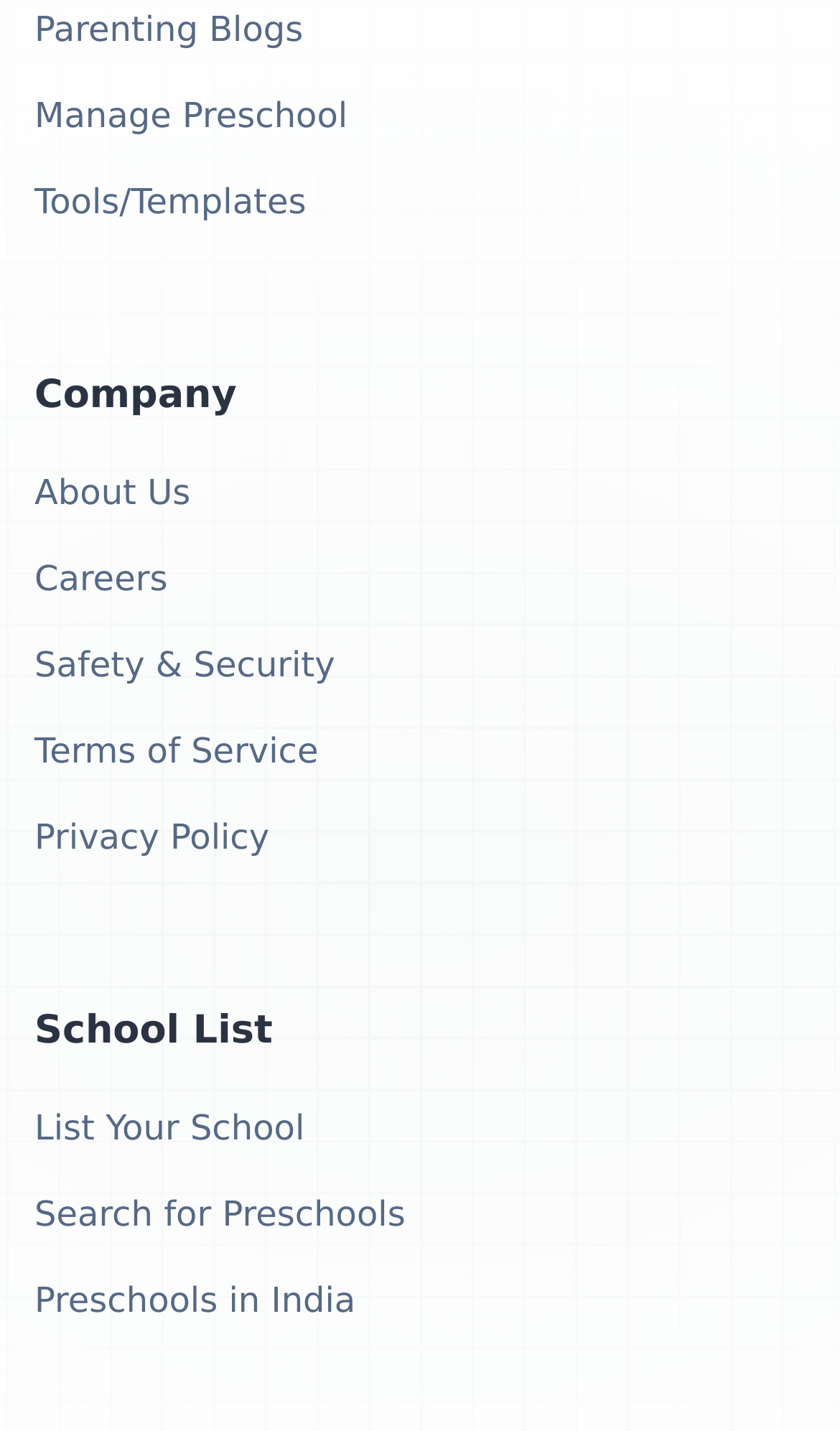Observe the image and answer the following question in detail: What are the main categories on the website?

By analyzing the links and headings on the webpage, I can identify three main categories: Parenting, Company, and School List. The links 'Parenting Blogs', 'Manage Preschool', and 'Tools/Templates' suggest that Parenting is a main category. The heading 'Company' and links 'About Us', 'Careers', etc. indicate that Company is another main category. Finally, the heading 'School List' and links 'List Your School', 'Search for Preschools', etc. suggest that School List is the third main category.